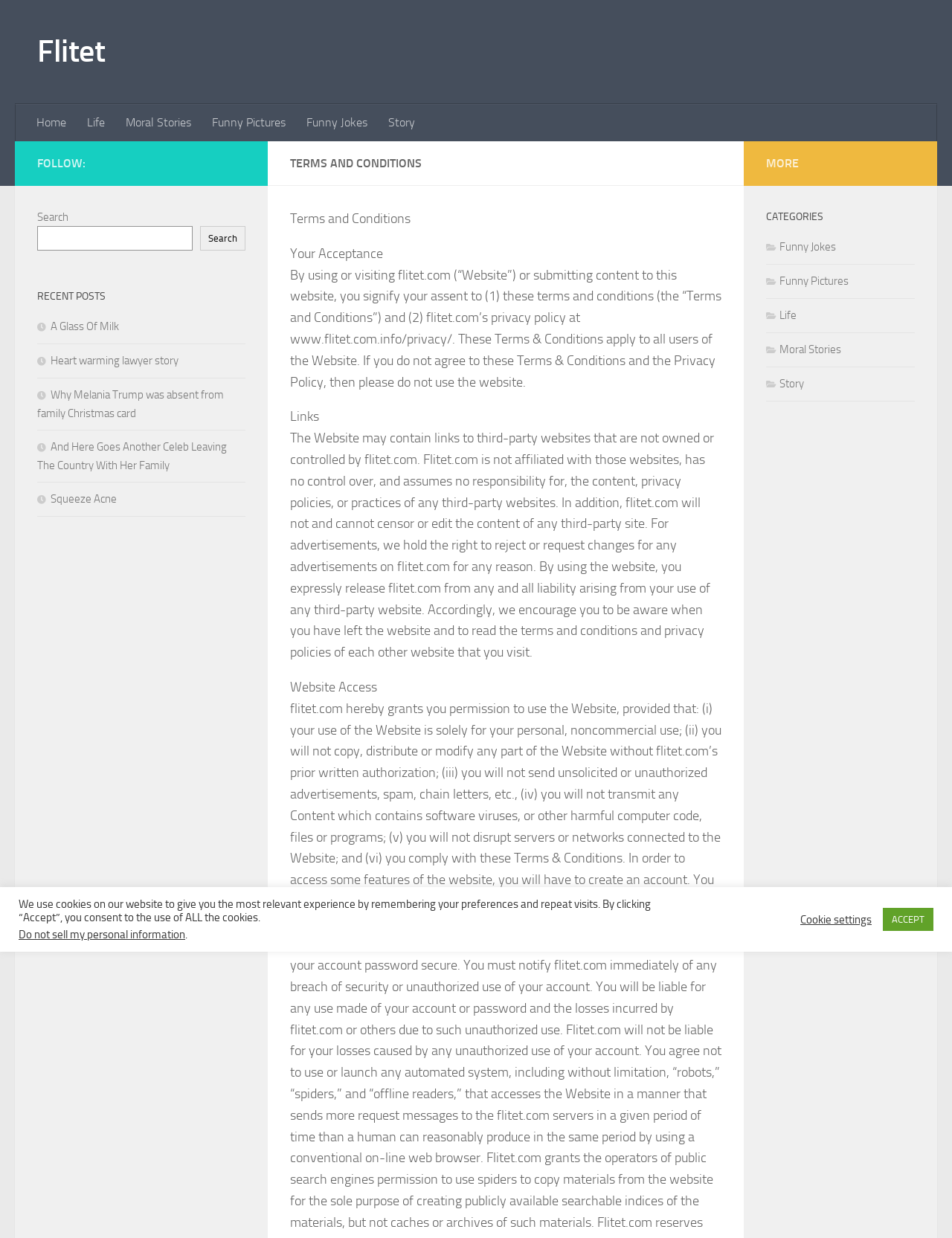How many recent posts are listed on the webpage?
Using the visual information, reply with a single word or short phrase.

5